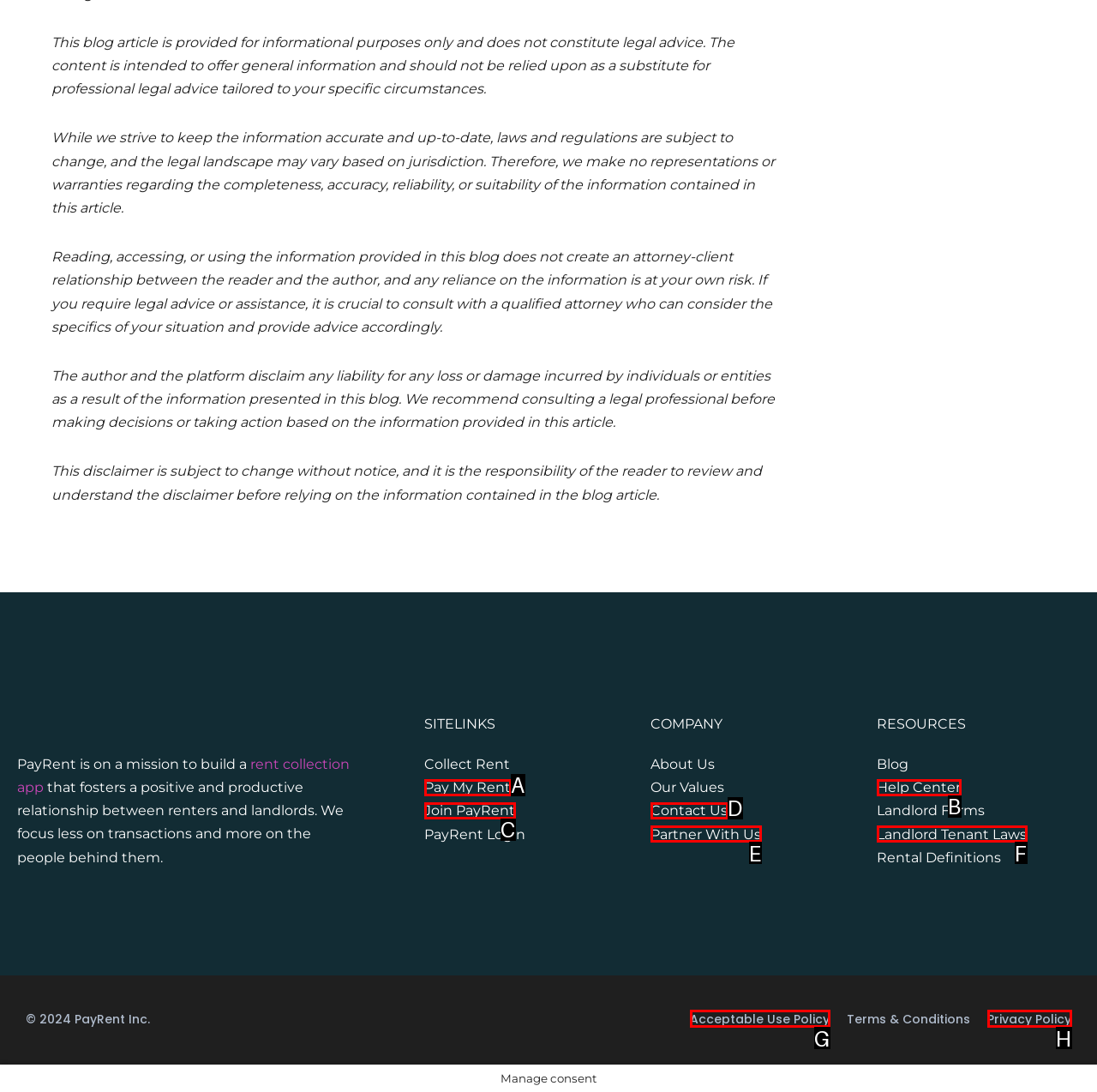Identify which HTML element aligns with the description: Help Center
Answer using the letter of the correct choice from the options available.

B